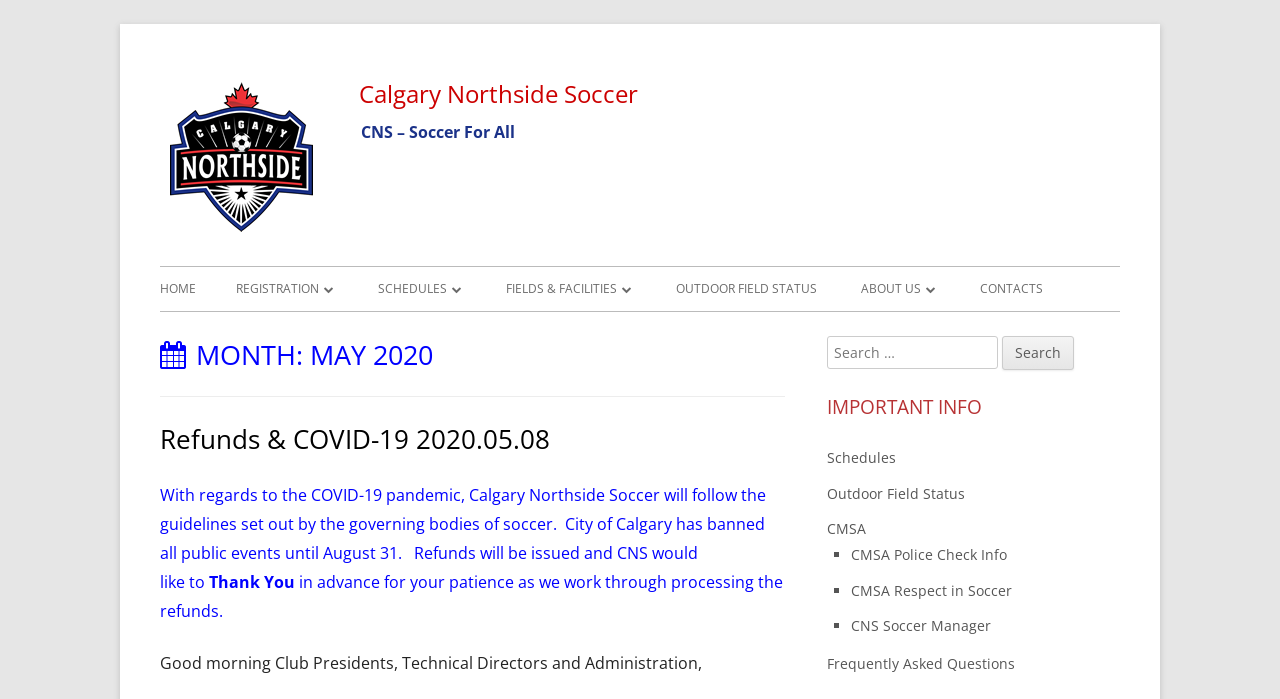Describe the entire webpage, focusing on both content and design.

The webpage is about Calgary Northside Soccer, a soccer organization. At the top, there is a logo and a link to the organization's homepage. Below that, there is a heading that reads "CNS – Soccer For All". 

To the left, there is a navigation menu labeled "Primary Menu" that contains various links to different sections of the website, including "HOME", "REGISTRATION", "2024 OUTDOOR LEAGUE", "2023/2024 INDOOR LEAGUE", and more. 

On the right side, there is a section with a heading that displays the current month, May 2020. Below that, there is an announcement about refunds and COVID-19, which includes a link to more information. The announcement explains that the organization will follow the guidelines set out by the governing bodies of soccer and that refunds will be issued due to the pandemic.

Further down, there is a section with a heading "Main Sidebar" that contains a search bar and a list of links labeled "IMPORTANT INFO", including "Schedules", "Outdoor Field Status", "CMSA", and more. 

The webpage also has a section with a heading "Refunds & COVID-19" that provides more information about the refunds and the organization's response to the pandemic.